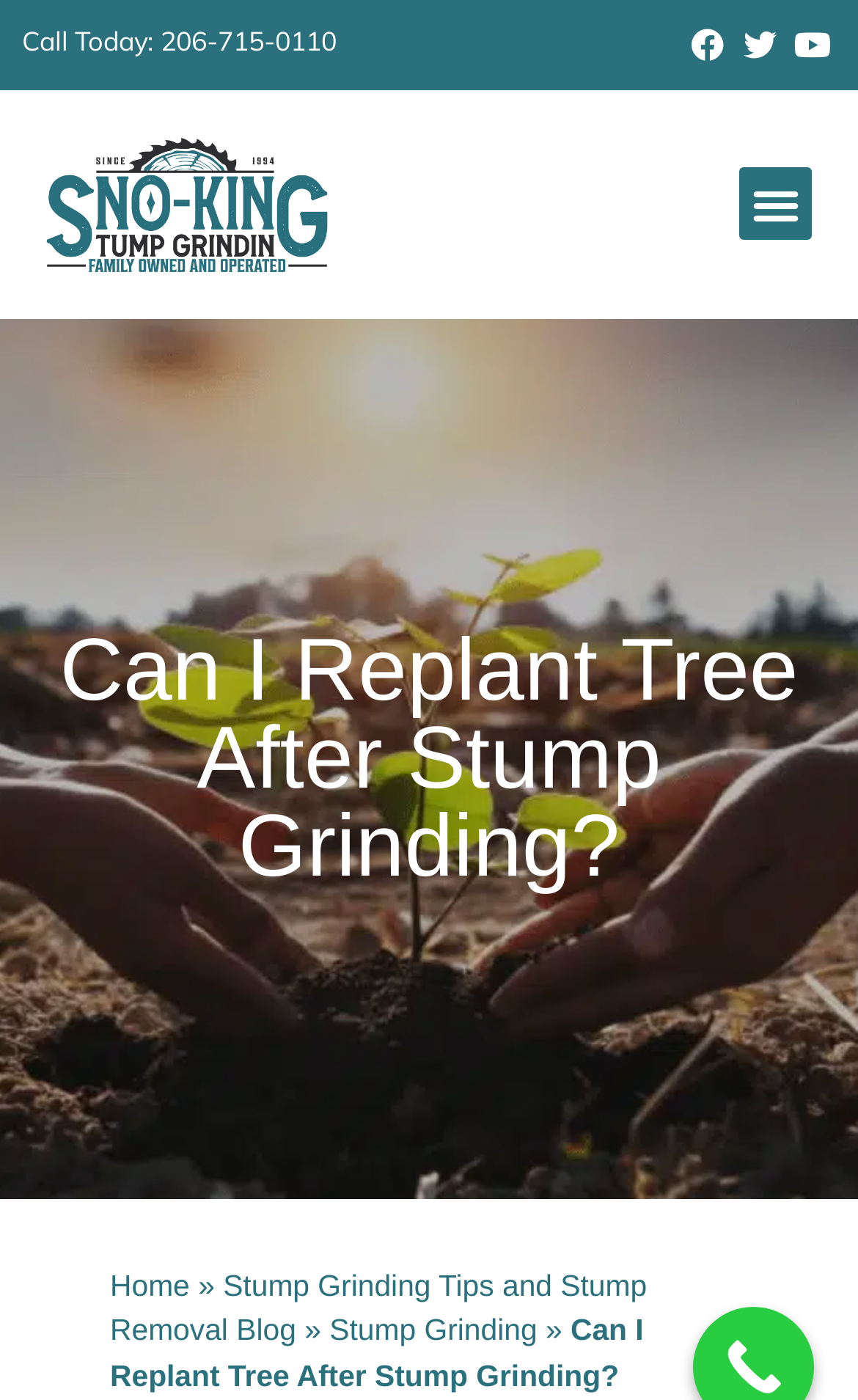Please identify the webpage's heading and generate its text content.

Can I Replant Tree After Stump Grinding?